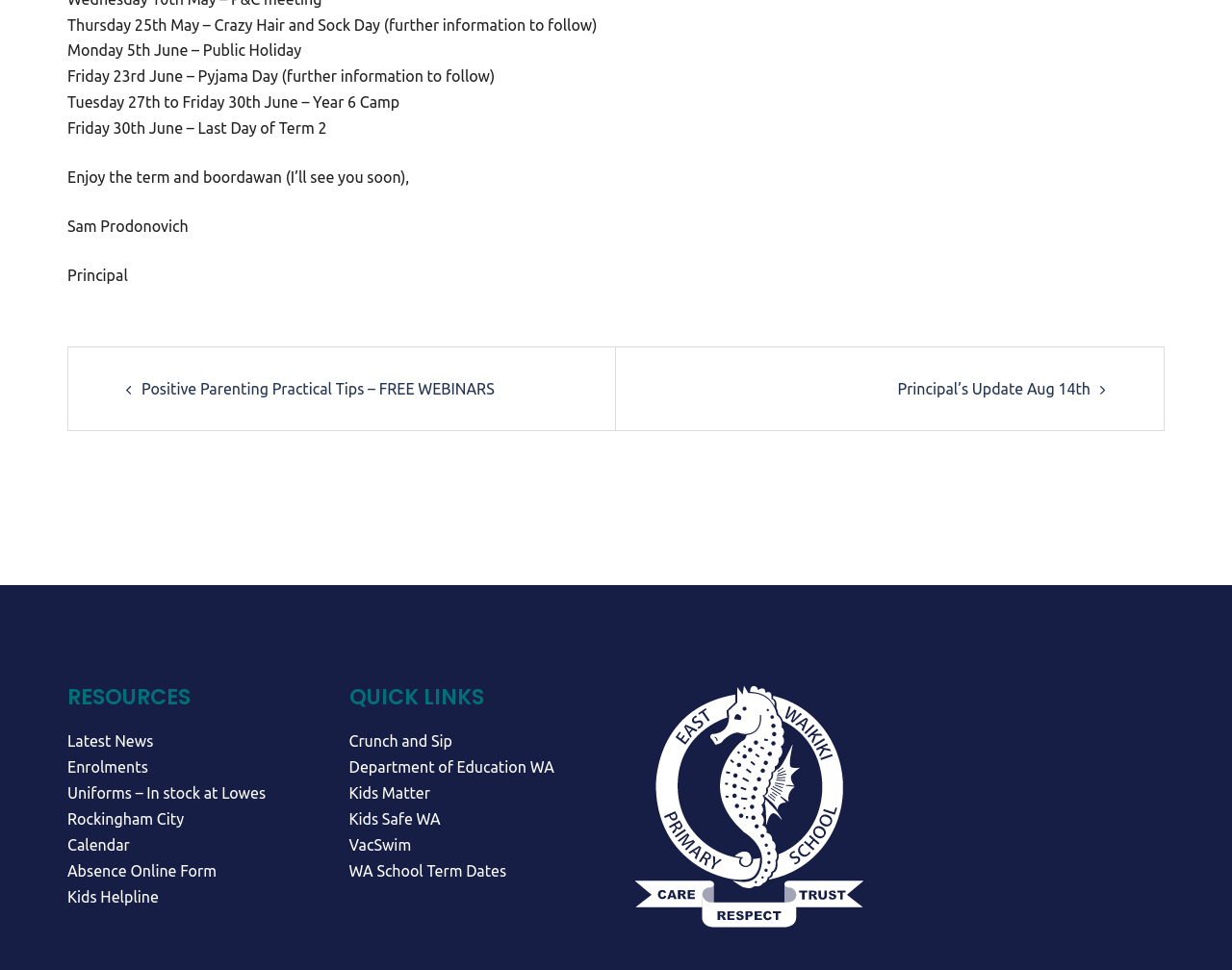Using the information in the image, give a comprehensive answer to the question: 
What is the position of Sam Prodonovich?

The webpage mentions 'Sam Prodonovich' followed by 'Principal', indicating that Sam Prodonovich holds the position of Principal.